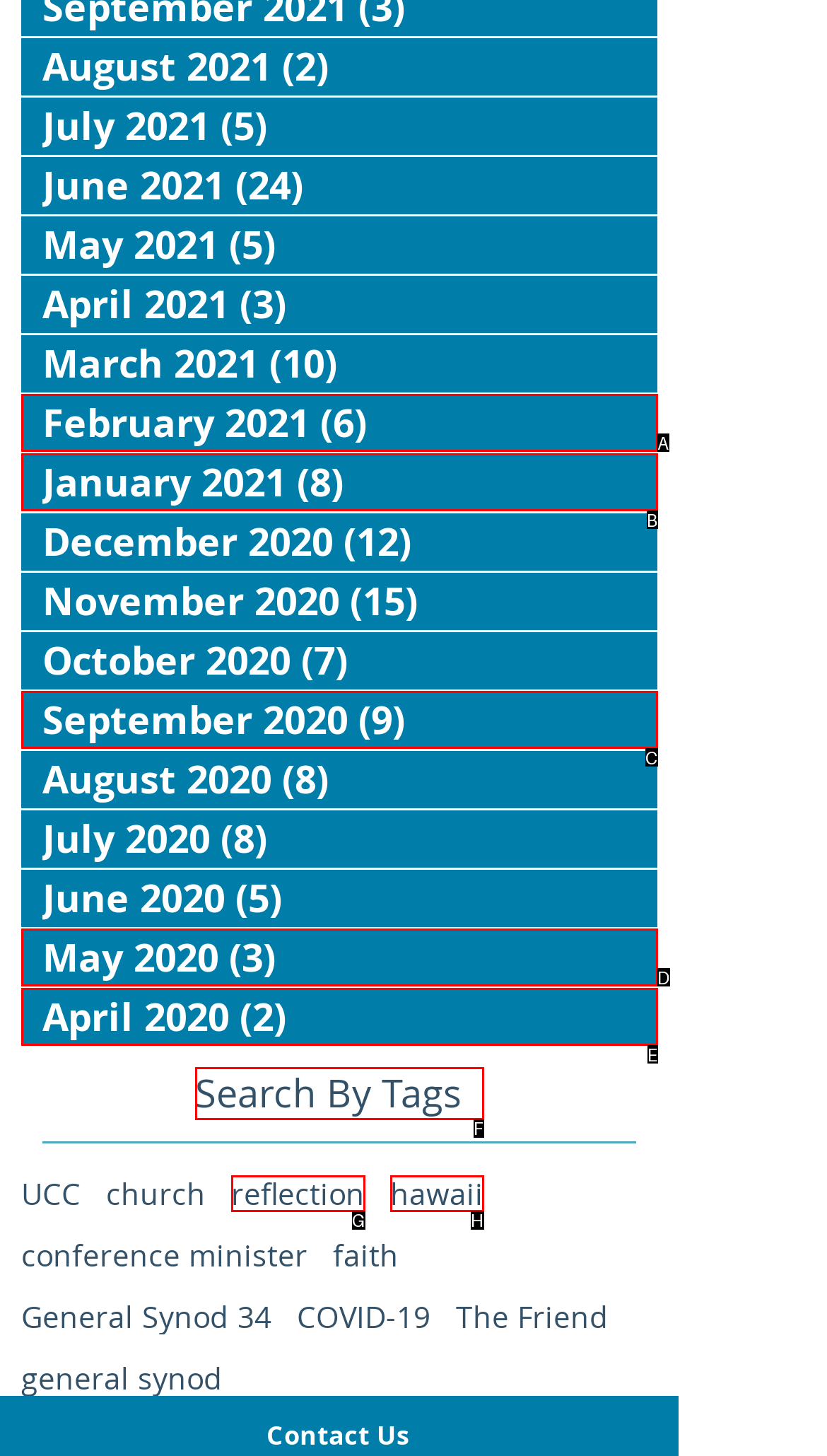From the options shown in the screenshot, tell me which lettered element I need to click to complete the task: Search by tags.

F